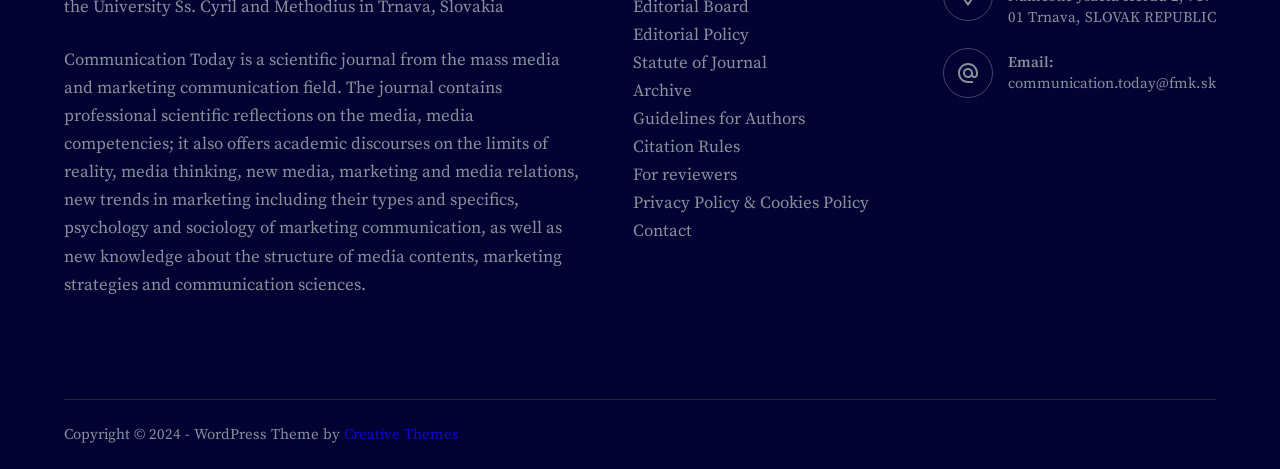Please identify the bounding box coordinates of the area that needs to be clicked to follow this instruction: "Read guidelines for authors".

[0.495, 0.23, 0.629, 0.277]